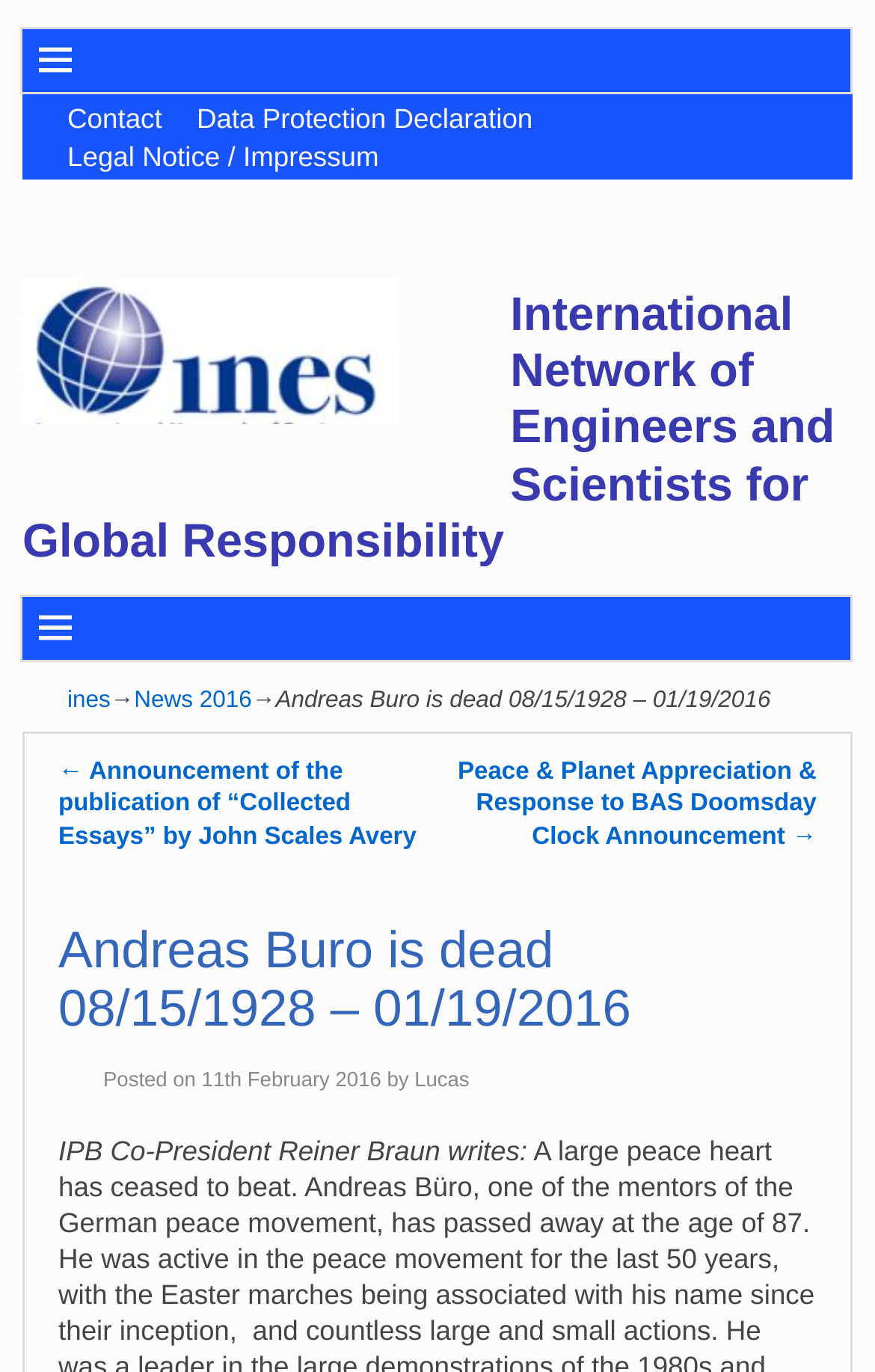What is the age of Andreas Buro when he passed away?
Based on the image, give a one-word or short phrase answer.

87